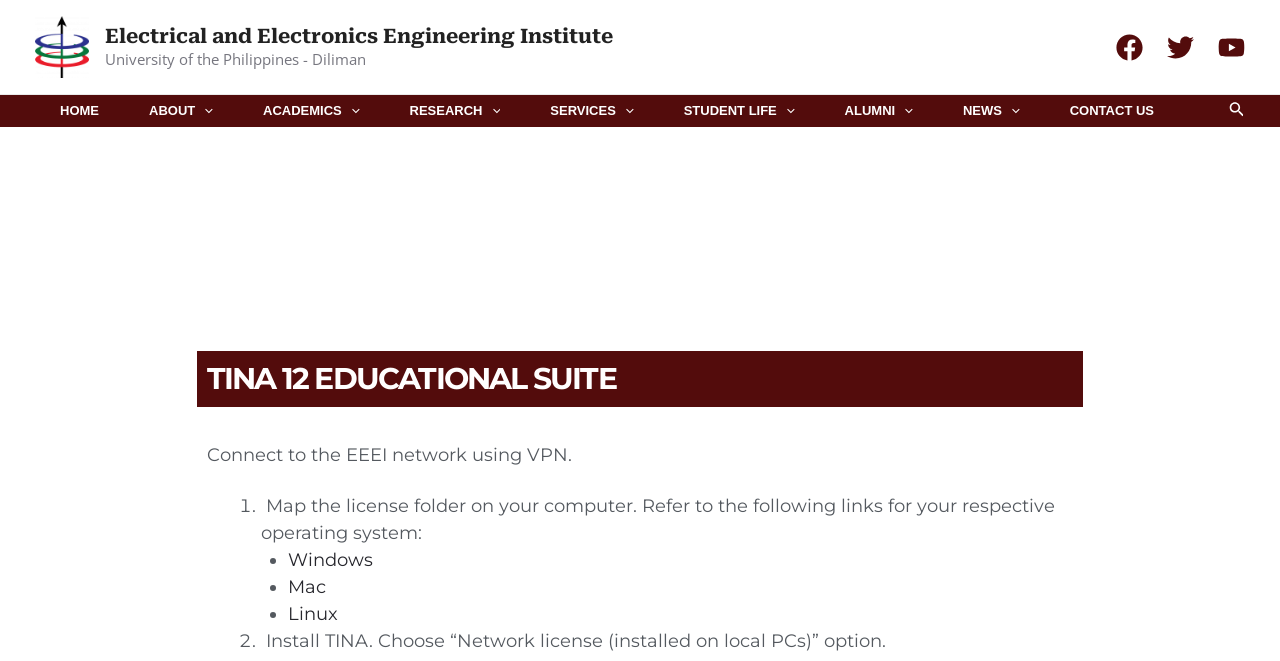Provide the bounding box coordinates of the section that needs to be clicked to accomplish the following instruction: "Subscribe to our emails."

None